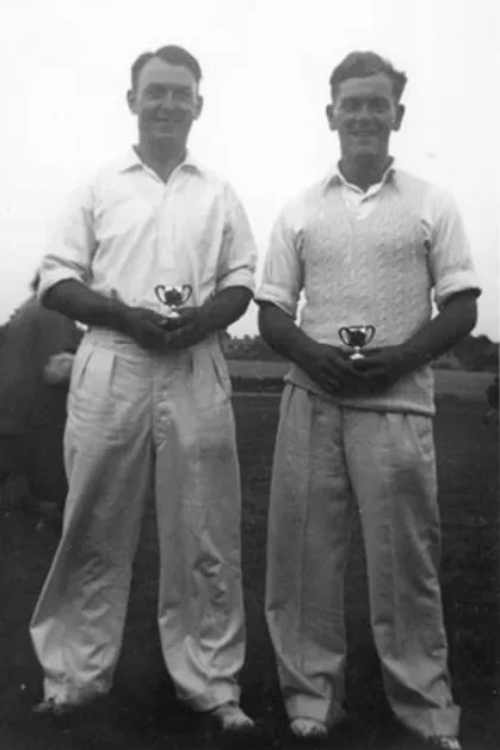Can you look at the image and give a comprehensive answer to the question:
Who are the men in the photo?

The photograph is associated with Ernie Hogg and Syd Gooden, who are believed to have been cup winners during that era, specifically at the Charlton Cup, possibly from 1953.